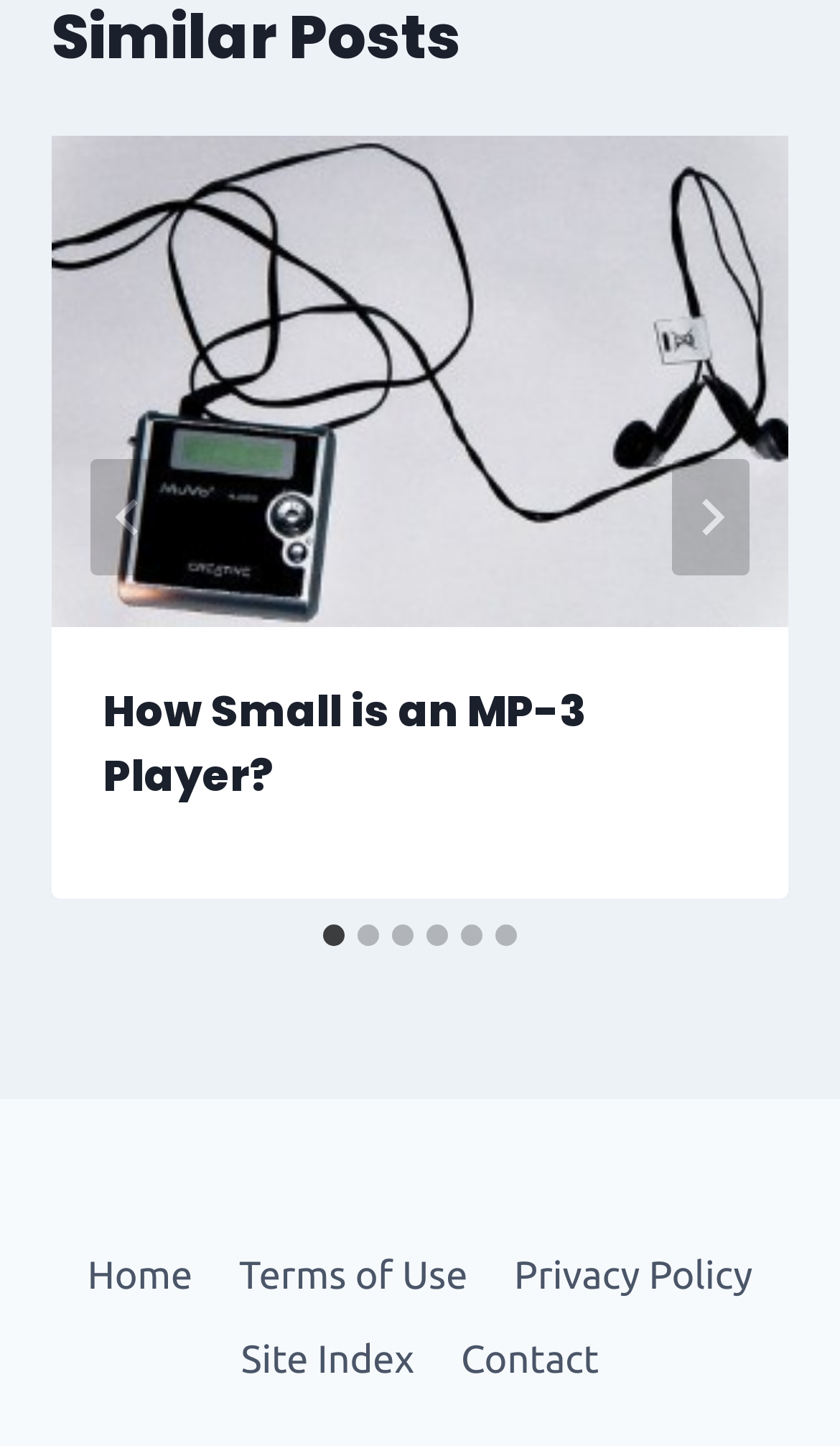Can you pinpoint the bounding box coordinates for the clickable element required for this instruction: "Go to the next slide"? The coordinates should be four float numbers between 0 and 1, i.e., [left, top, right, bottom].

[0.8, 0.318, 0.892, 0.398]